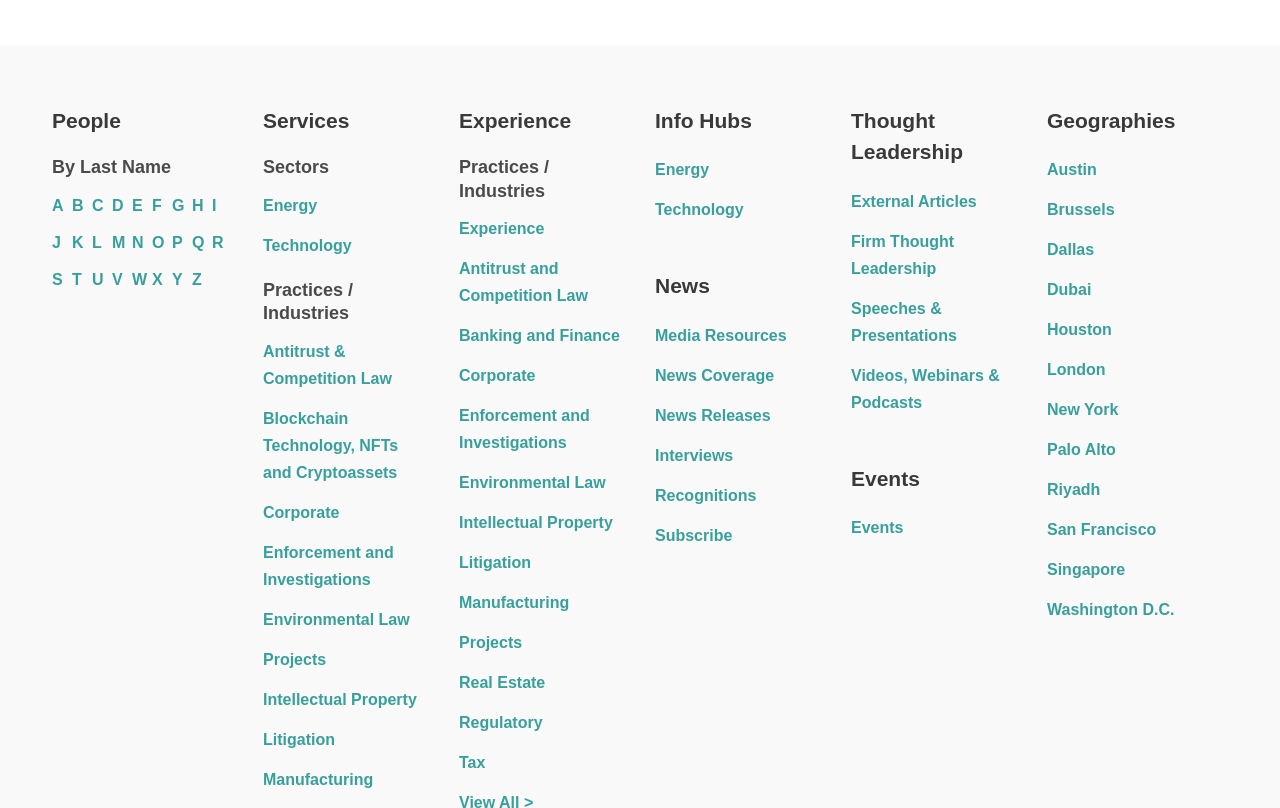What is the first practice or industry listed?
Based on the image, please offer an in-depth response to the question.

The webpage has a section 'Practices / Industries' with a link 'Antitrust & Competition Law' as the first item, which suggests that it is the first practice or industry listed.